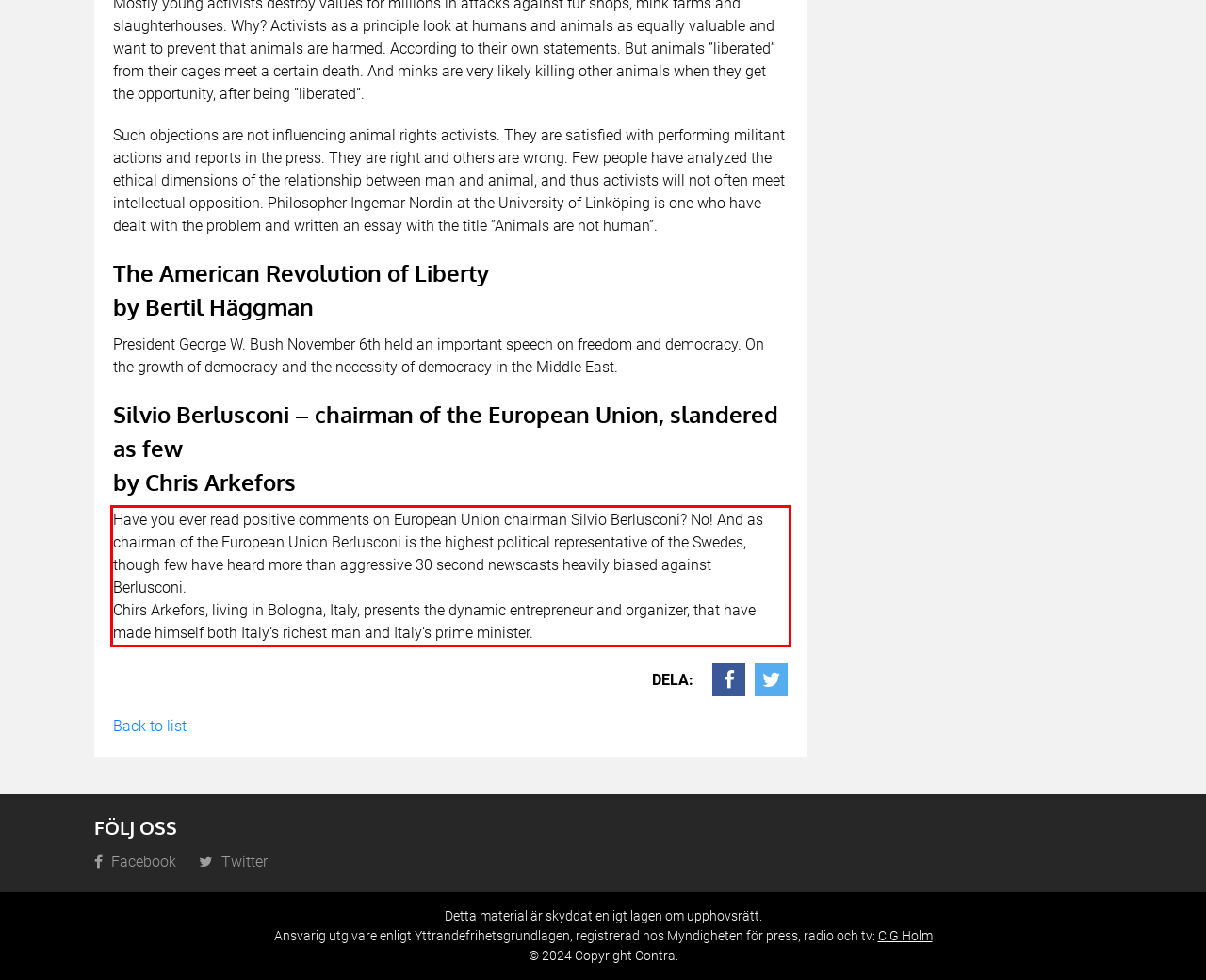With the given screenshot of a webpage, locate the red rectangle bounding box and extract the text content using OCR.

Have you ever read positive comments on European Union chairman Silvio Berlusconi? No! And as chairman of the European Union Berlusconi is the highest political representative of the Swedes, though few have heard more than aggressive 30 second newscasts heavily biased against Berlusconi. Chirs Arkefors, living in Bologna, Italy, presents the dynamic entrepreneur and organizer, that have made himself both Italy’s richest man and Italy’s prime minister.